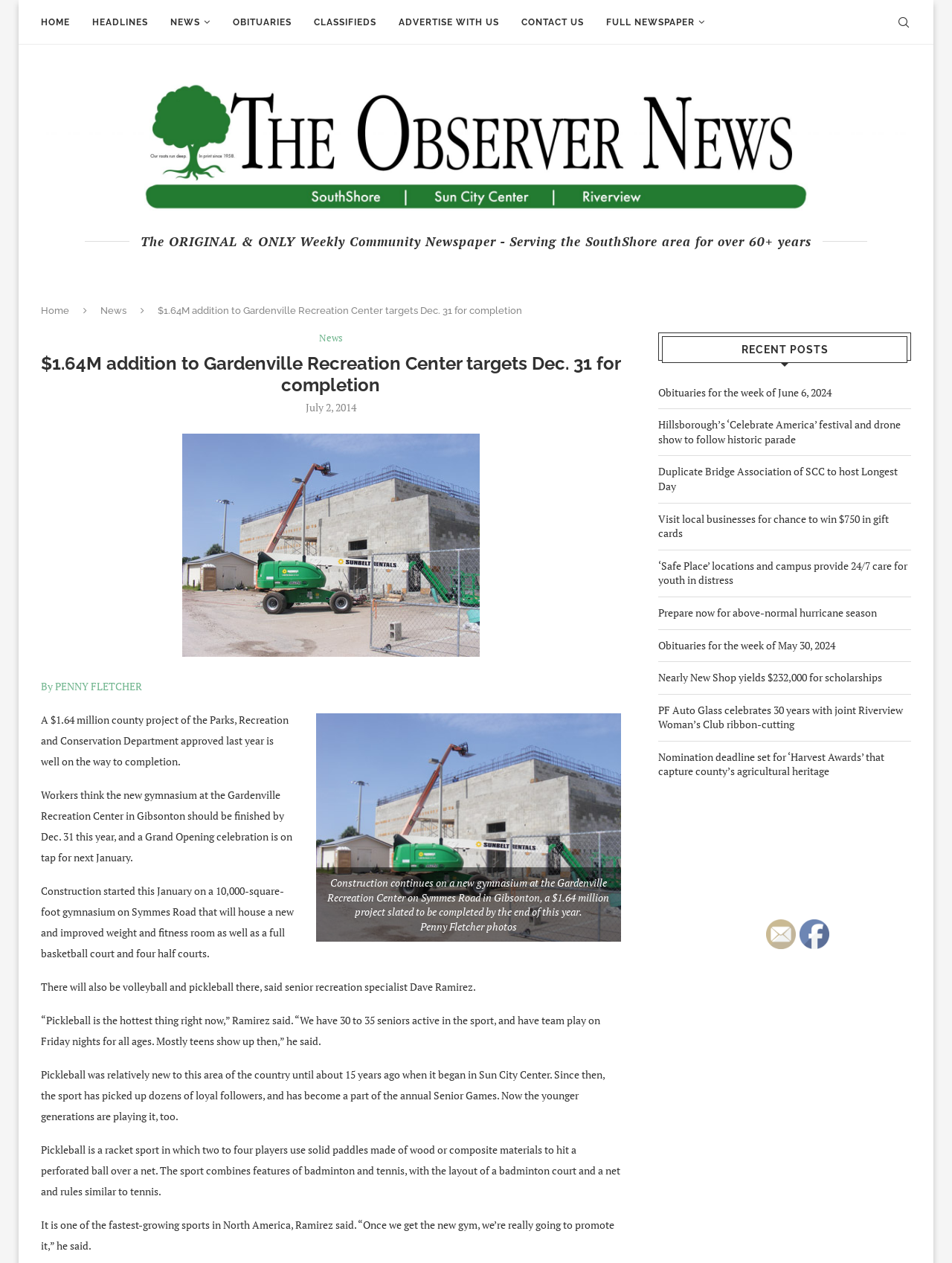Please provide a brief answer to the following inquiry using a single word or phrase:
What is the name of the recreation center being renovated?

Gardenville Recreation Center